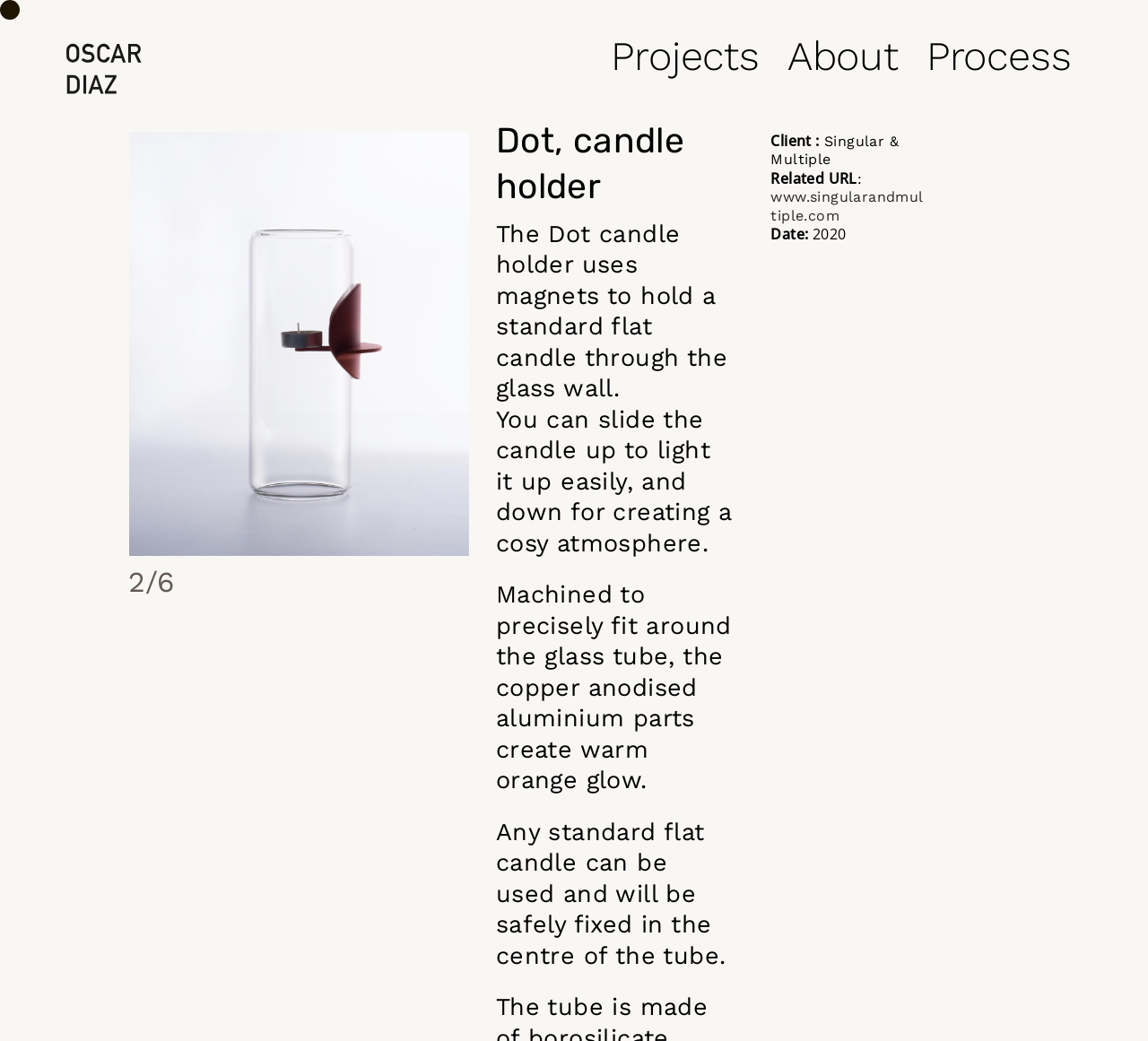Please identify the bounding box coordinates of the clickable region that I should interact with to perform the following instruction: "Visit the Singular & Multiple website". The coordinates should be expressed as four float numbers between 0 and 1, i.e., [left, top, right, bottom].

[0.671, 0.181, 0.804, 0.215]